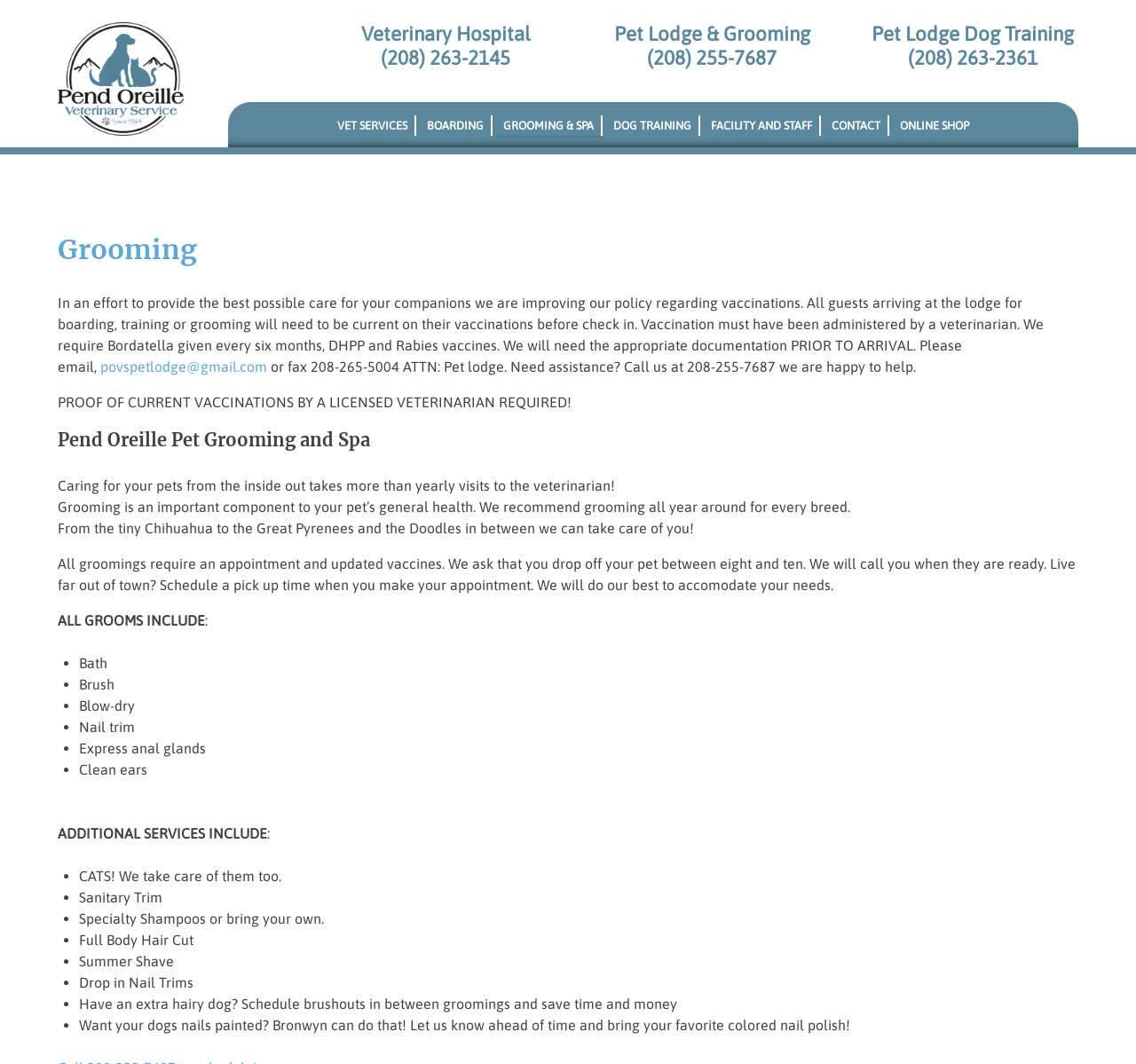What is the email address to send vaccination documentation?
Based on the visual information, provide a detailed and comprehensive answer.

I found the email address by looking at the link with the text 'povspetlodge@gmail.com' which is located in the paragraph that explains how to send vaccination documentation.